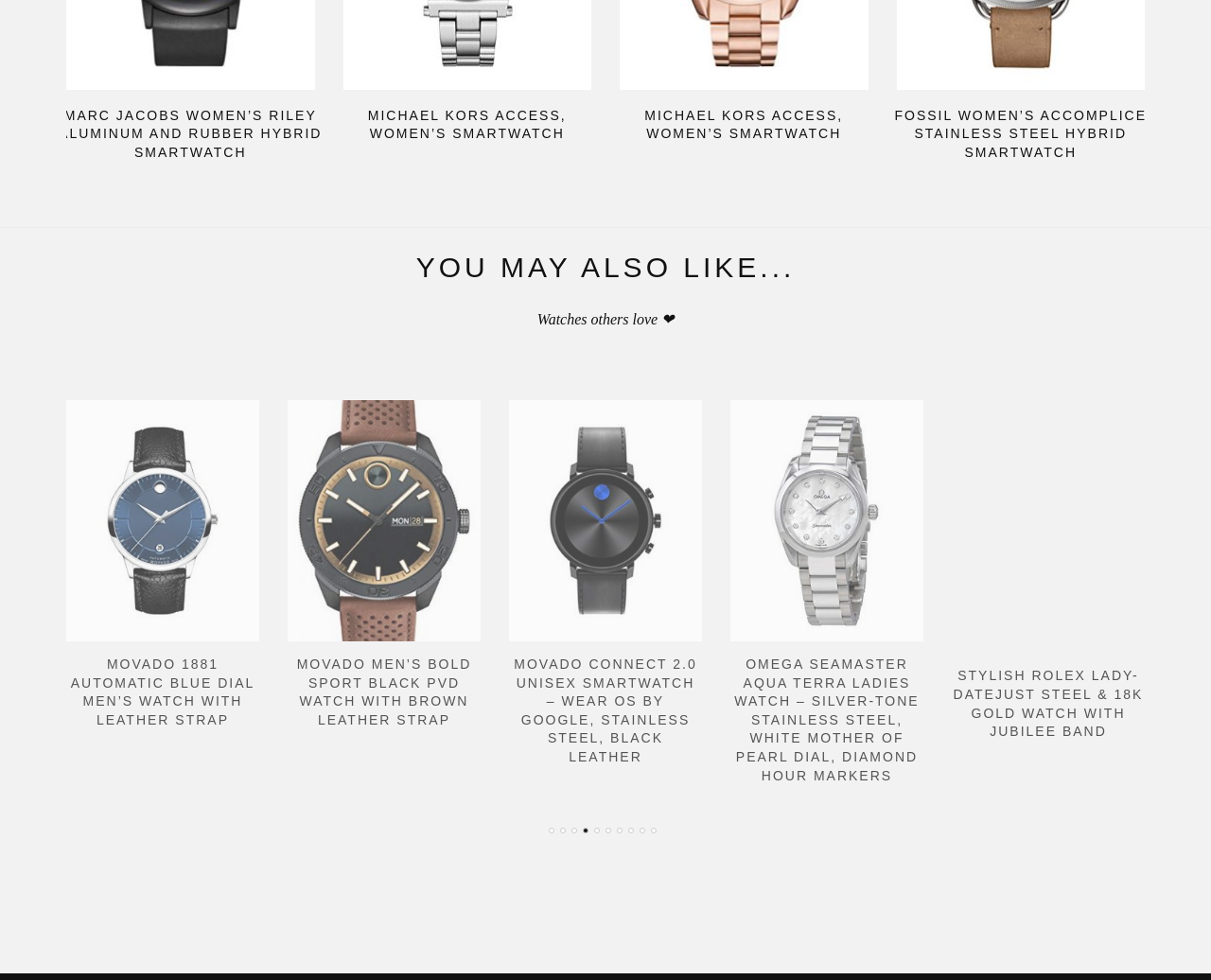What is the text above the 'You may also like...' heading?
Use the information from the image to give a detailed answer to the question.

The StaticText element above the 'You may also like...' heading has the text 'Watches others love ❤️', which suggests that the watches shown below are popular or loved by others.